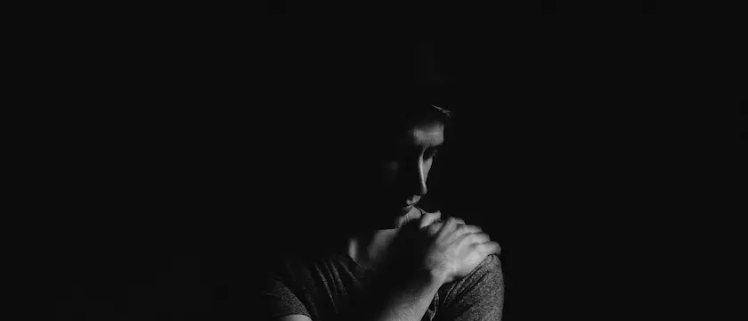Offer a detailed narrative of the image.

The image depicts a somber, introspective moment captured in poignant monochrome. A man is seen partially in shadow, with his gaze directed downward, suggesting a state of contemplation or sadness. He rests his hand on his shoulder, an intimate gesture conveying vulnerability. The stark contrast of light and dark emphasizes his features and the mood of the image, evoking a feeling of isolation or introspection. This visual representation resonates with themes of mental health, aligning with discussions about recognizing the symptoms of depression, particularly those feelings that can be easily overlooked. The overall composition invites viewers to reflect on the often-unspoken struggles that accompany mental health challenges.